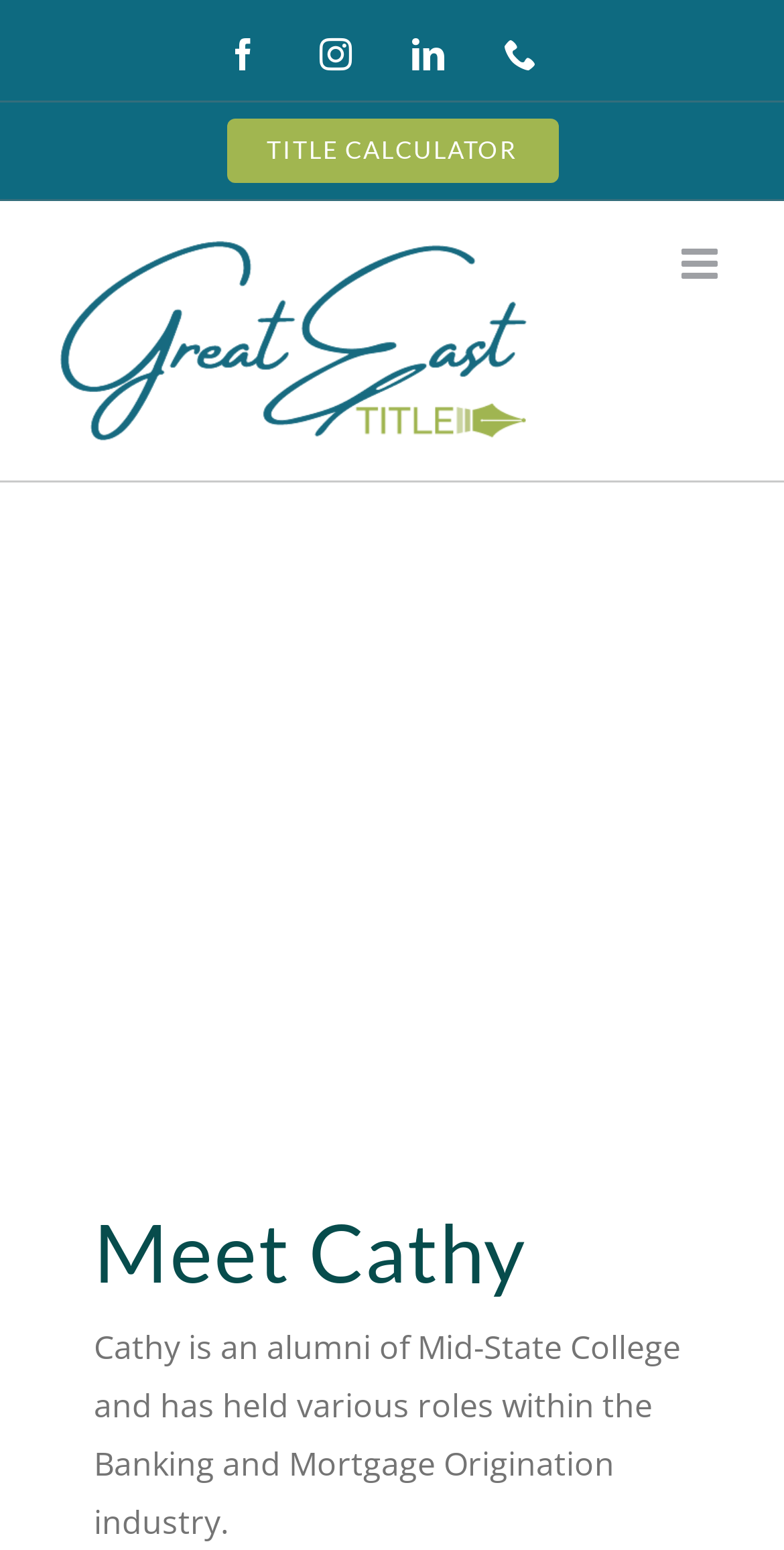What is the name of the company Cathy is associated with?
Provide an in-depth answer to the question, covering all aspects.

The webpage has a logo and a mention of Great East Title, which suggests that Cathy is associated with this company, possibly as an employee or representative.